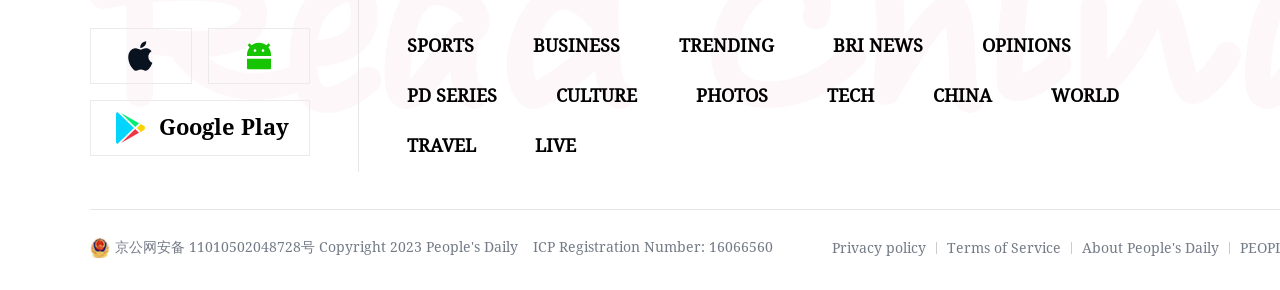Highlight the bounding box coordinates of the region I should click on to meet the following instruction: "Learn about People's Daily".

[0.845, 0.828, 0.952, 0.883]